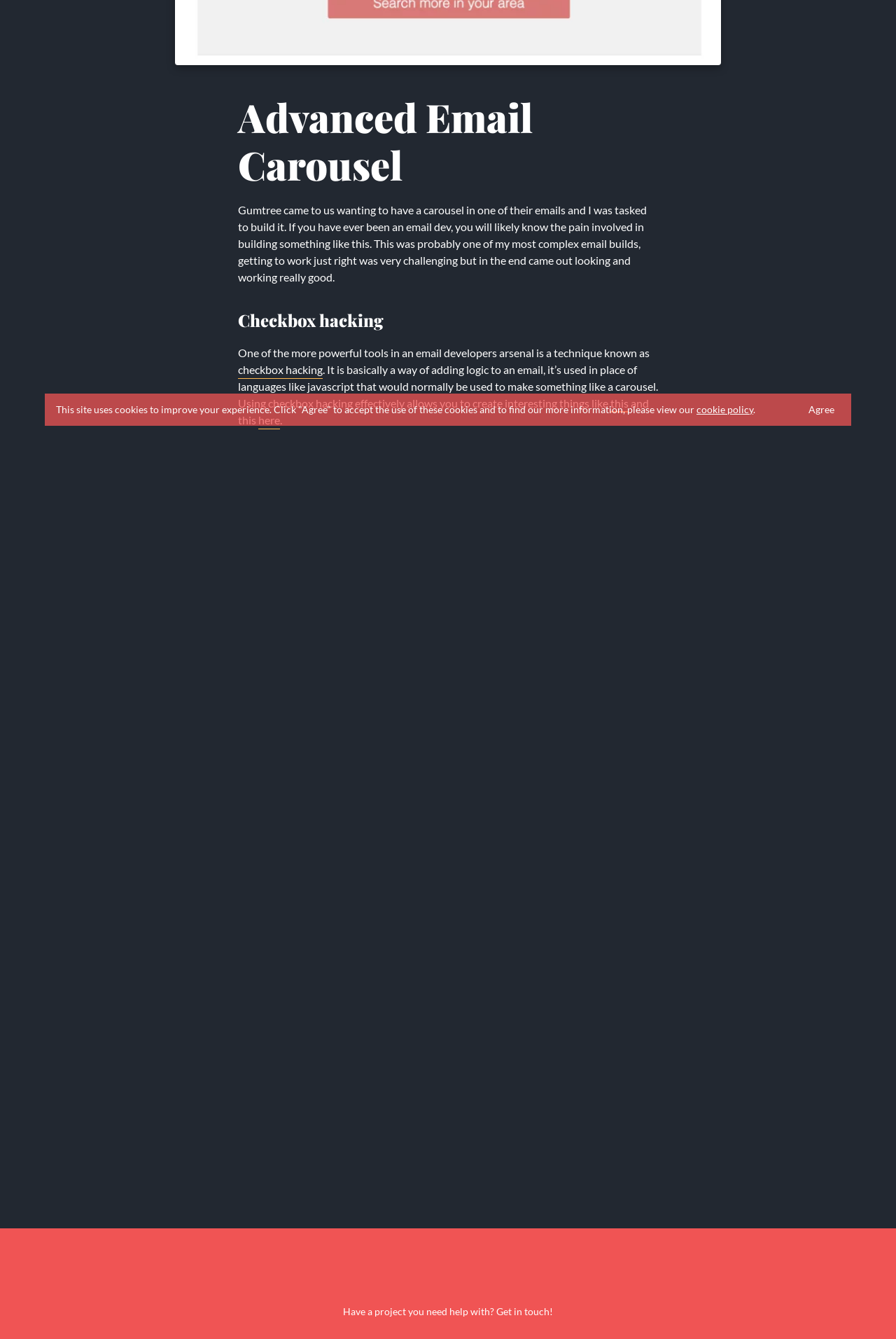Predict the bounding box coordinates of the UI element that matches this description: "checkbox hacking". The coordinates should be in the format [left, top, right, bottom] with each value between 0 and 1.

[0.266, 0.271, 0.36, 0.283]